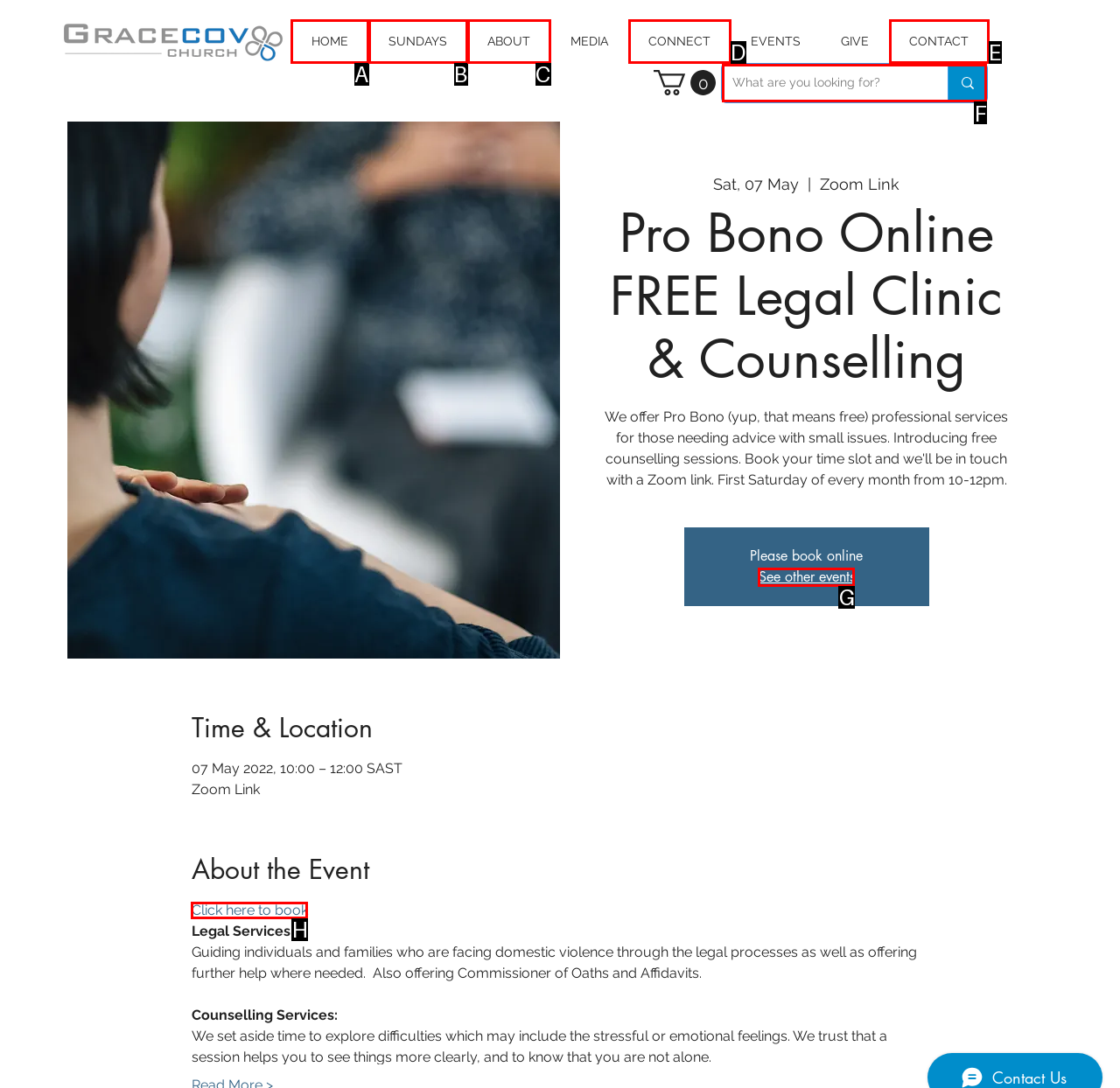Look at the highlighted elements in the screenshot and tell me which letter corresponds to the task: Search for something.

F